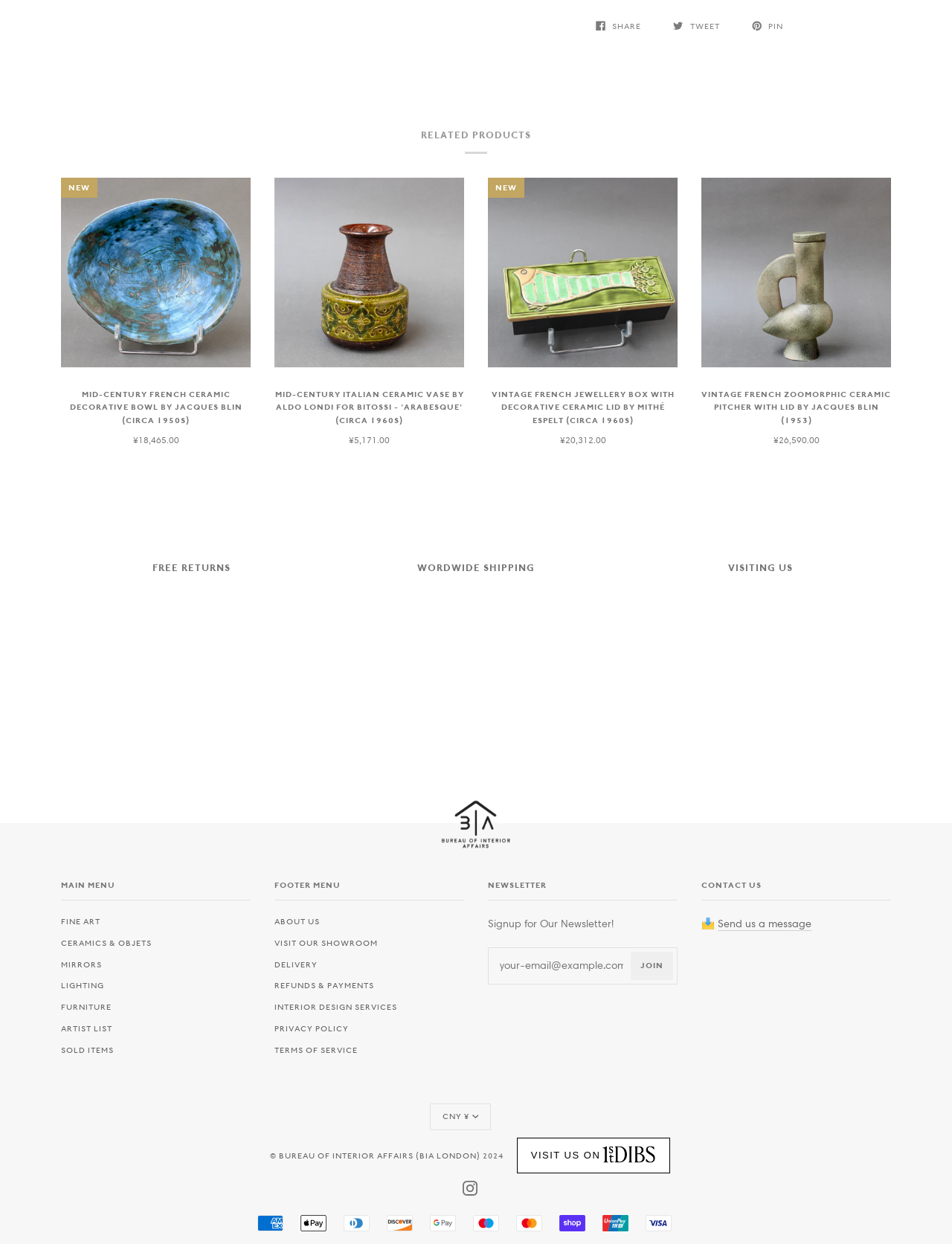Point out the bounding box coordinates of the section to click in order to follow this instruction: "Go to the 'HOME' page".

None